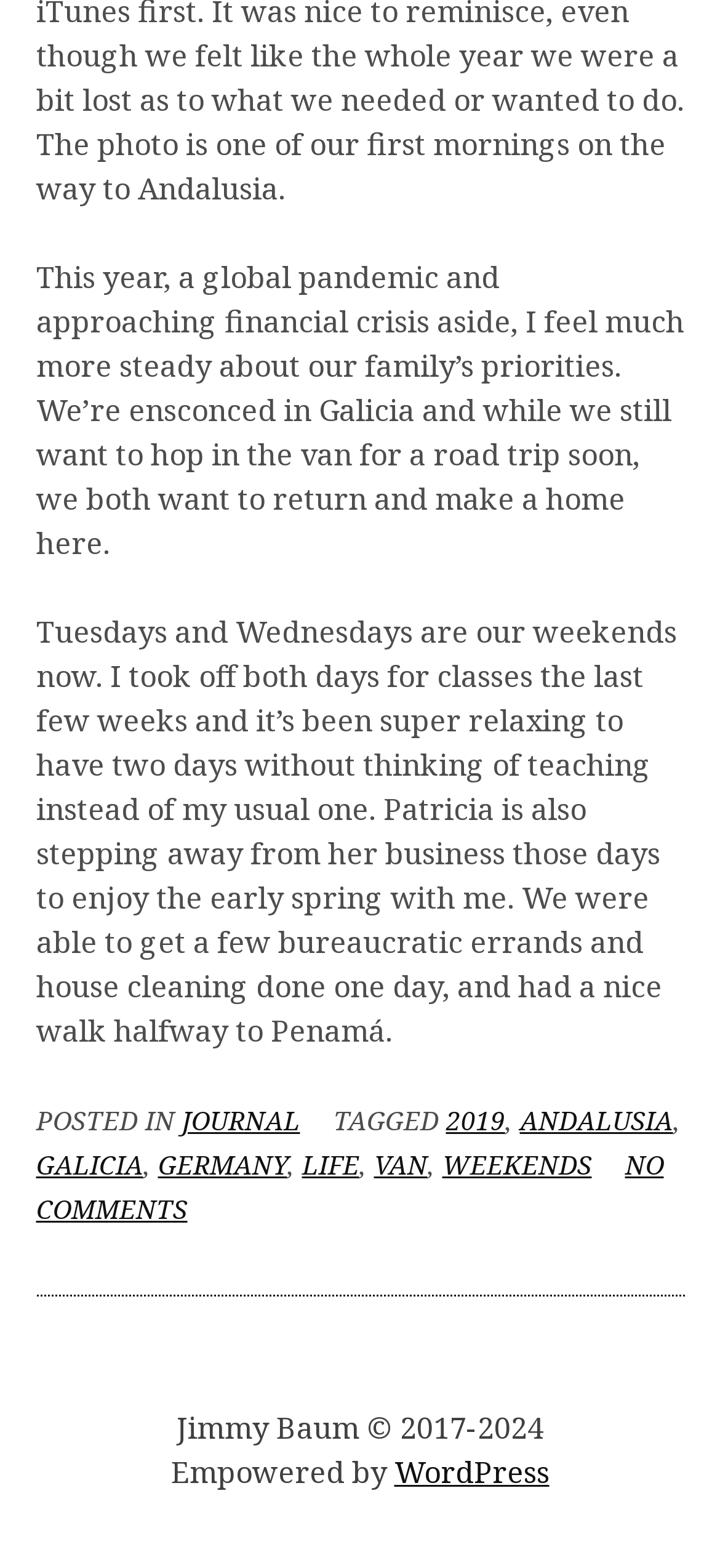What is the year mentioned in the footer section?
Give a single word or phrase answer based on the content of the image.

2019